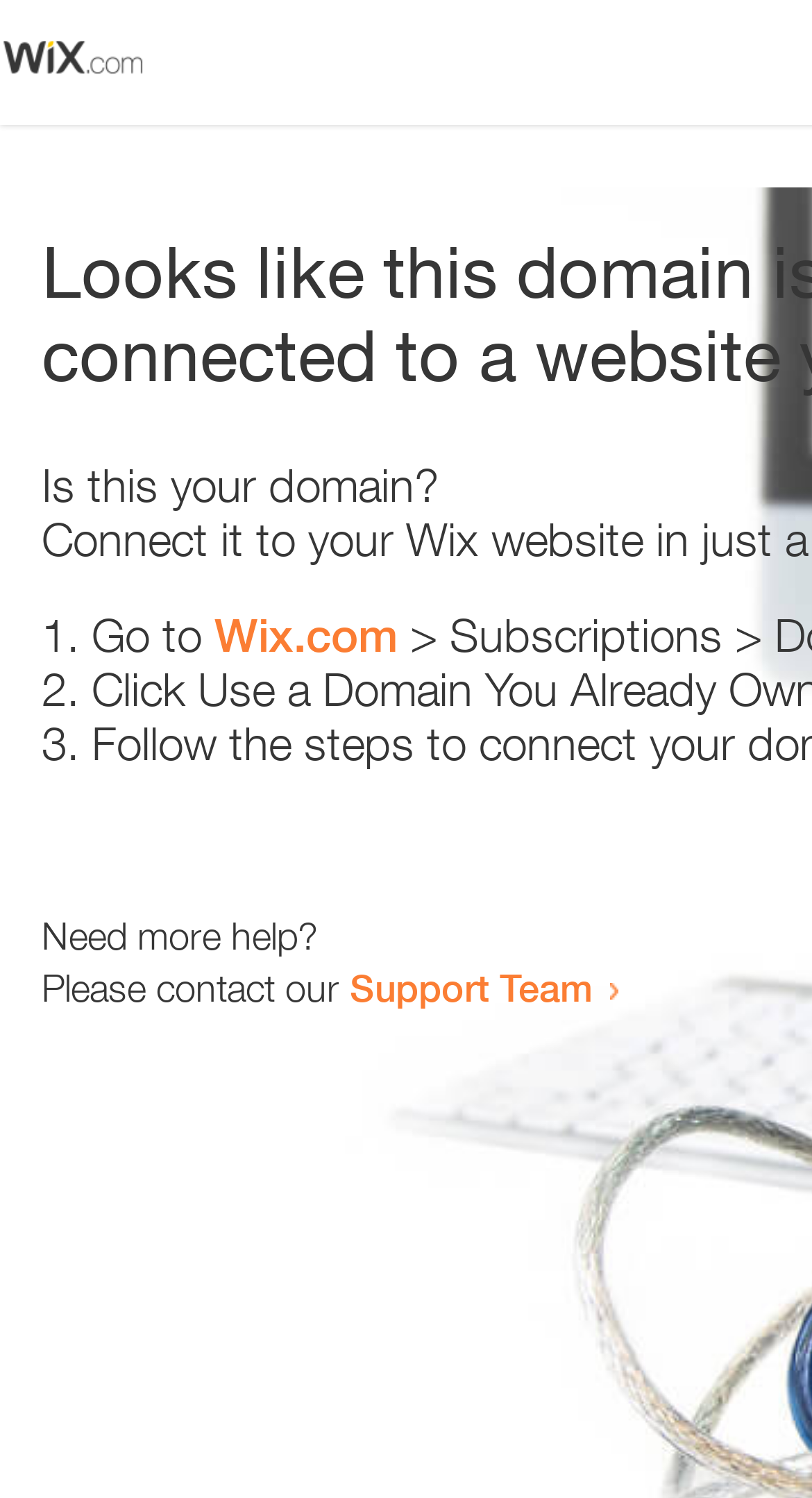Determine the bounding box coordinates for the UI element matching this description: "Support Team".

[0.431, 0.644, 0.731, 0.674]